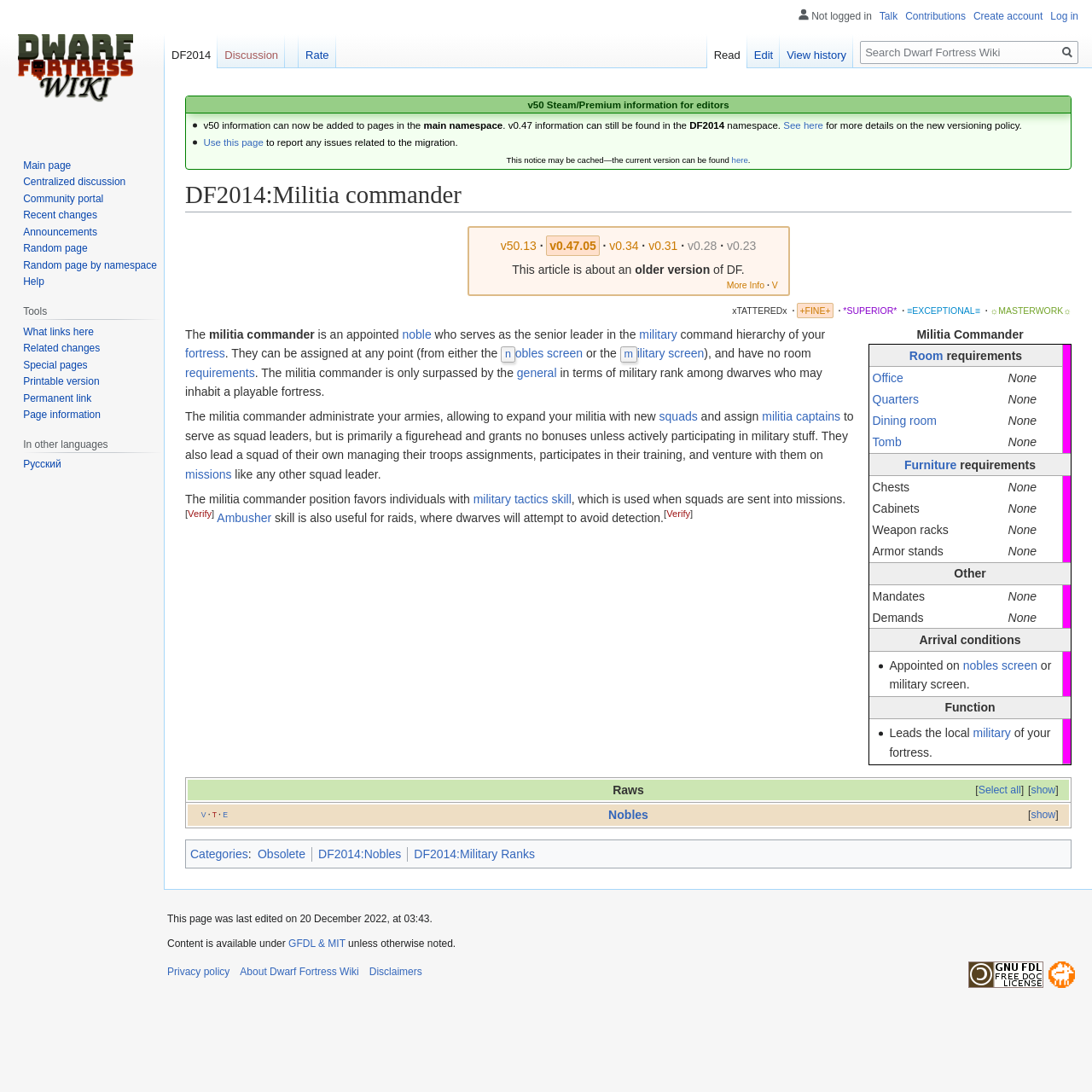Please provide a comprehensive answer to the question below using the information from the image: What is the version of Dwarf Fortress related to this page?

Based on the webpage title 'DF2014:Militia commander - Dwarf Fortress Wiki', I can infer that the version of Dwarf Fortress related to this page is DF2014.